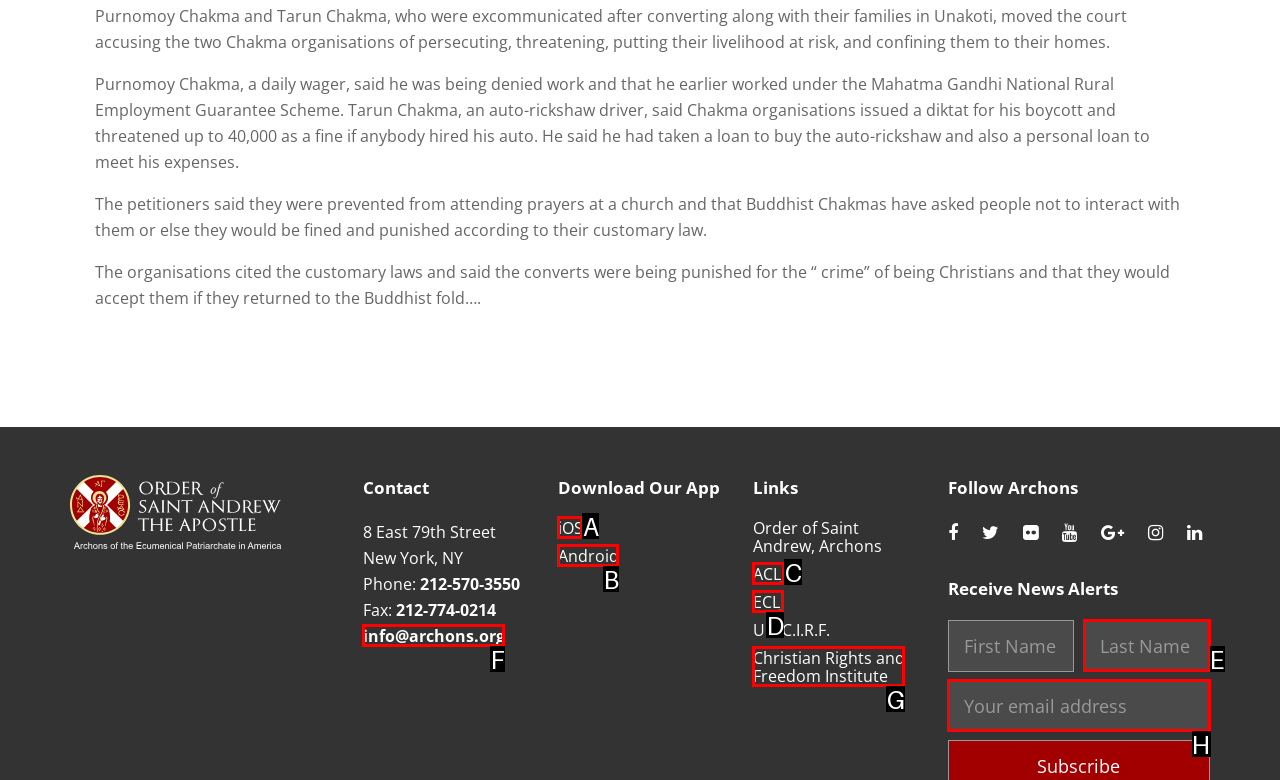Match the description: alt="Suolificio Veneziano" to the appropriate HTML element. Respond with the letter of your selected option.

None